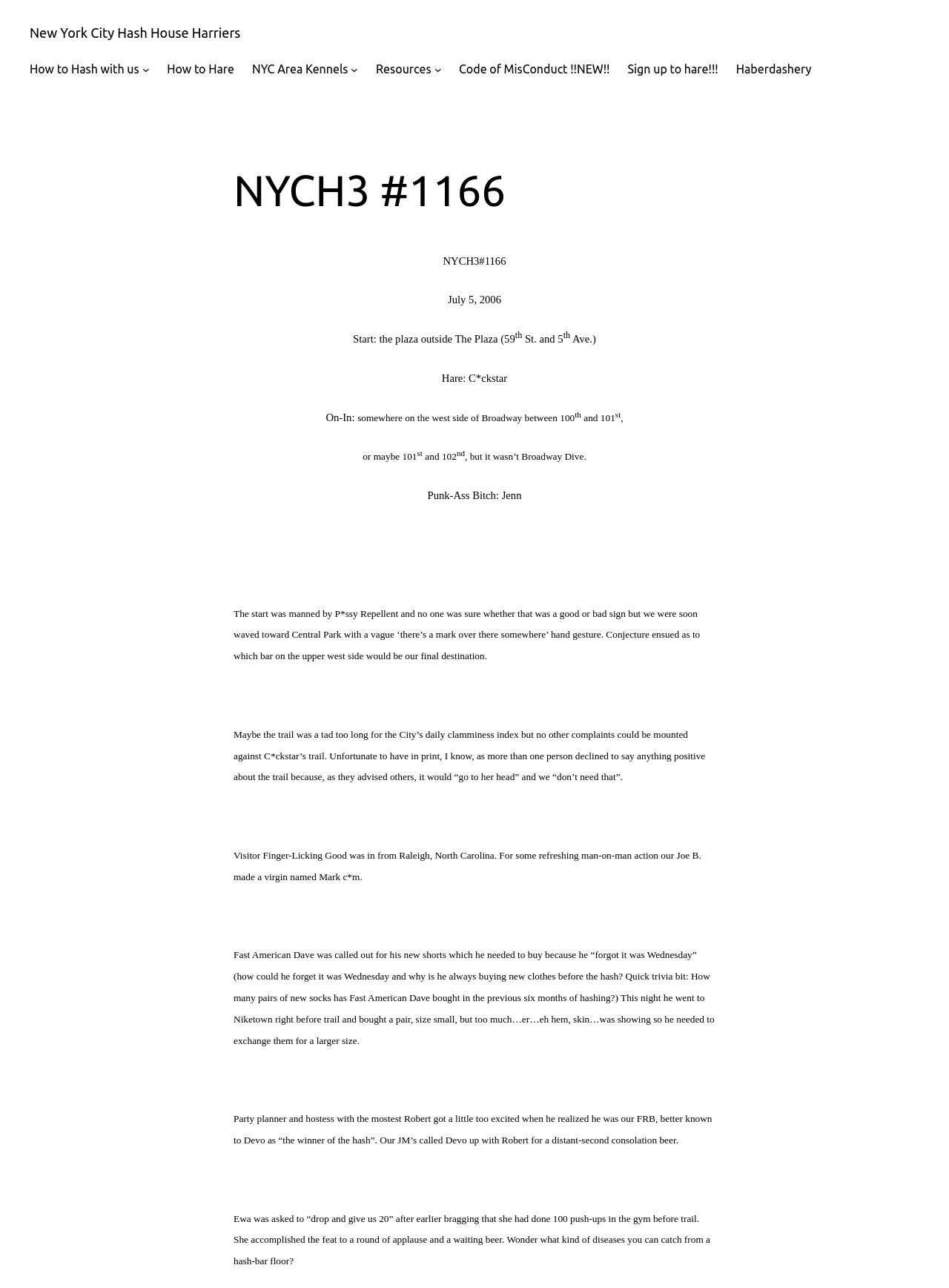Can you find the bounding box coordinates for the element that needs to be clicked to execute this instruction: "Click on 'How to Hash with us'"? The coordinates should be given as four float numbers between 0 and 1, i.e., [left, top, right, bottom].

[0.031, 0.047, 0.147, 0.061]